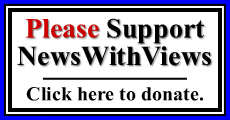What is the color of the bold text?
Analyze the screenshot and provide a detailed answer to the question.

The caption specifically mentions that the text 'Please Support NewsWithViews' is in bold, red lettering, emphasizing the importance of the message.